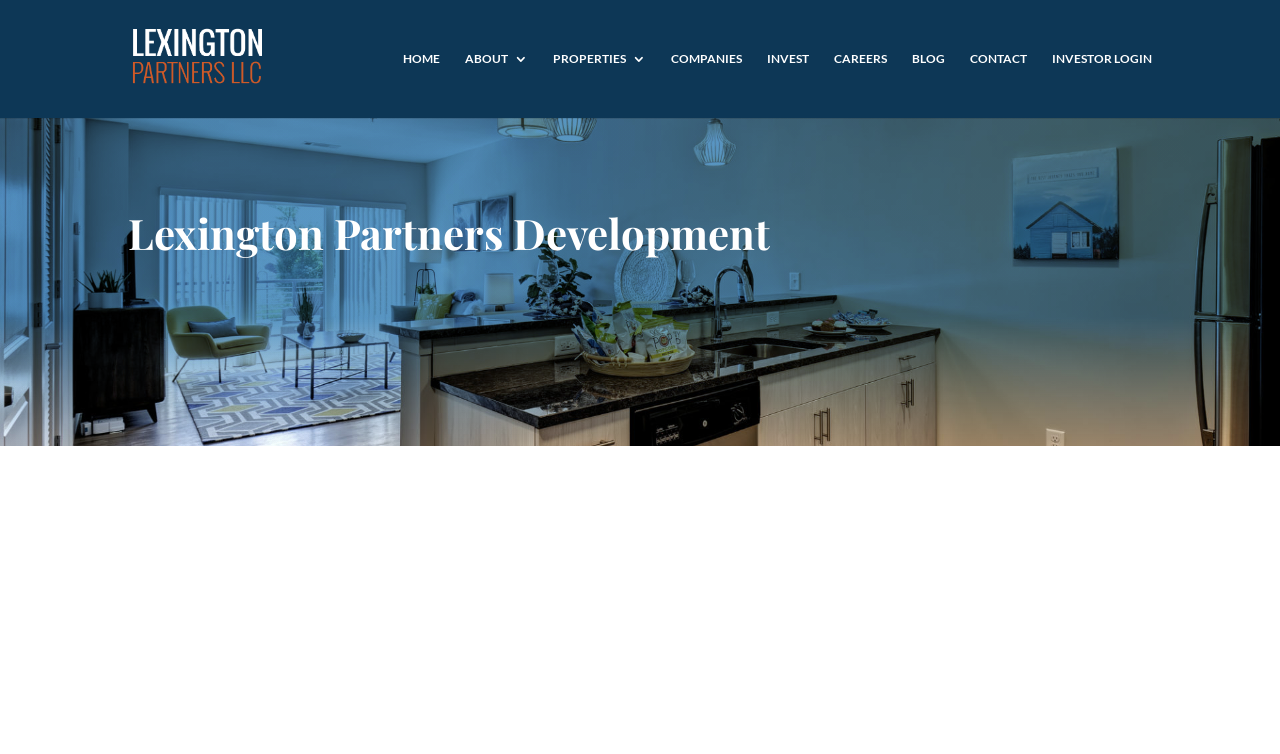Given the webpage screenshot and the description, determine the bounding box coordinates (top-left x, top-left y, bottom-right x, bottom-right y) that define the location of the UI element matching this description: alt="Lexington Partners LLC"

[0.102, 0.064, 0.193, 0.087]